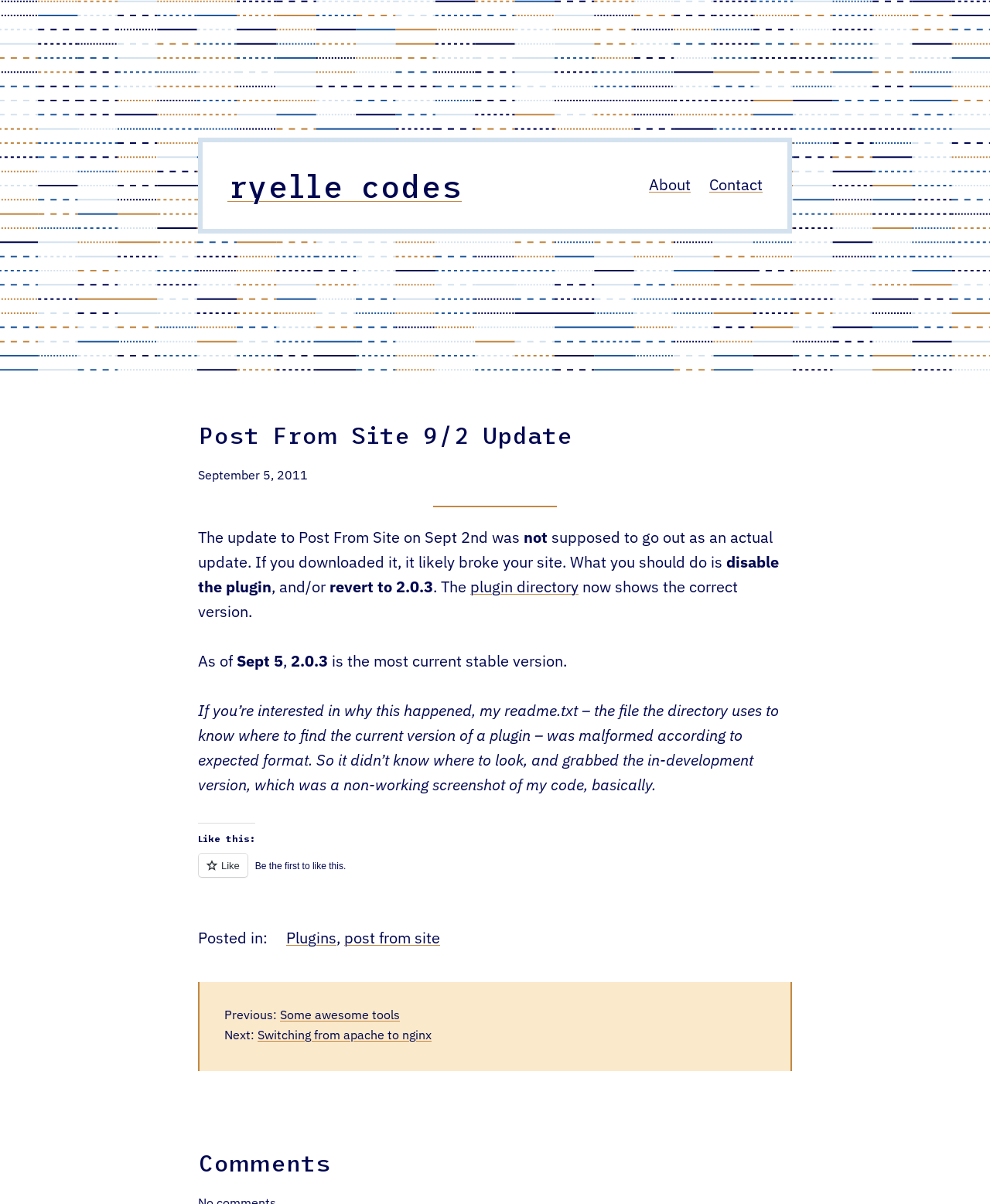What should users do if they downloaded the update?
Using the information presented in the image, please offer a detailed response to the question.

According to the webpage, if users downloaded the update, they should disable the plugin and/or revert to version 2.0.3, which is the most current stable version.